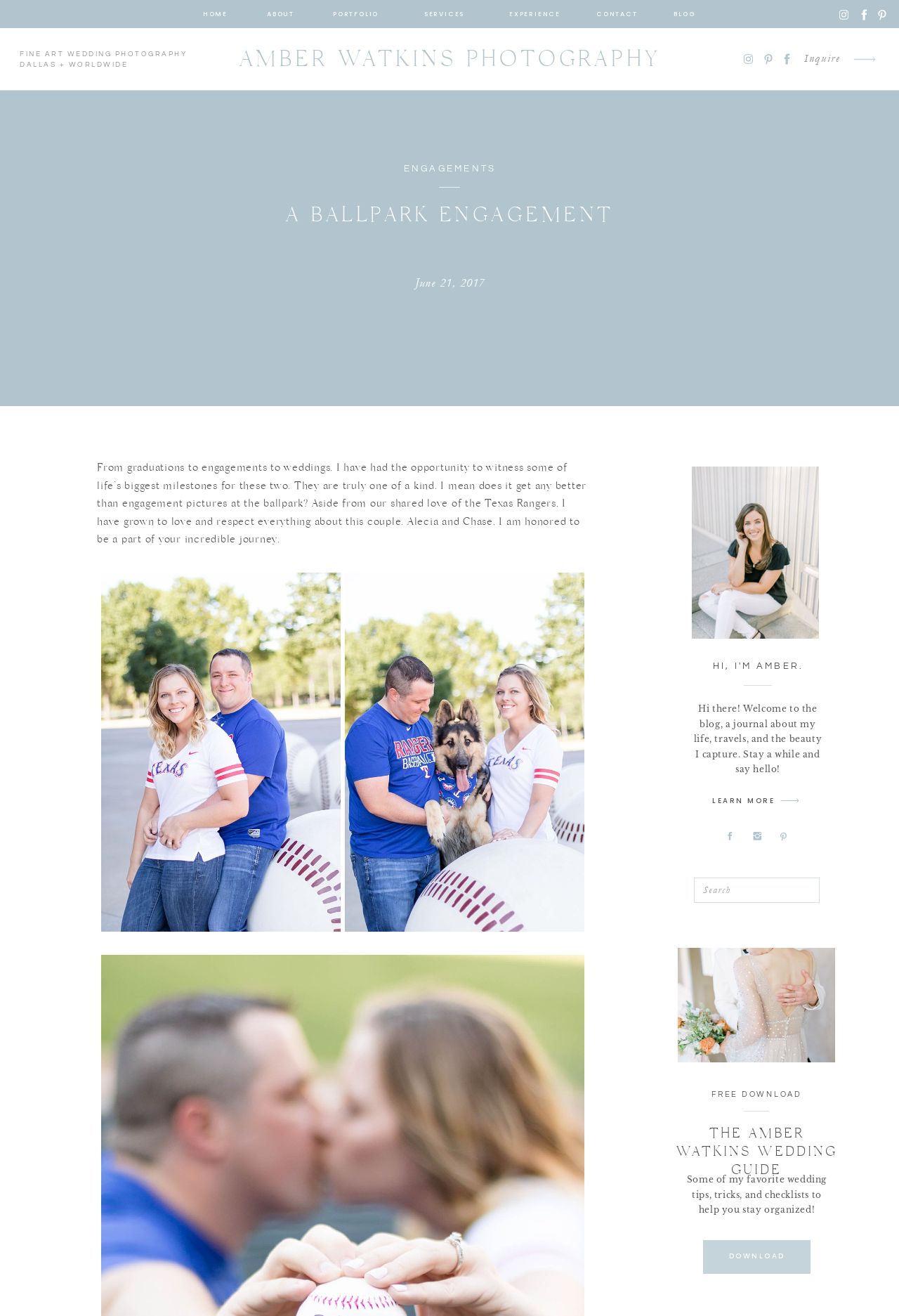Produce an elaborate caption capturing the essence of the webpage.

This webpage is a photography blog, specifically showcasing an engagement photo shoot at a ballpark. At the top of the page, there is a navigation menu with links to "HOME", "ABOUT", "PORTFOLIO", "SERVICES", "EXPERIENCE", "CONTACT", and "BLOG". Below the navigation menu, there is a large heading that reads "A Ballpark Engagement" and a subheading that says "ENGAGEMENTS". 

To the left of the heading, there is a smaller heading that reads "FINE ART WEDDING PHOTOGRAPHY DALLAS + WORLDWIDE". Below the heading, there is a paragraph of text that describes the couple being photographed, Alecia and Chase, and the photographer's experience with them. 

On the right side of the page, there are several small images, likely thumbnails of other blog posts or photographs. Below these images, there is a search bar with a label that says "Search for:". 

Further down the page, there is a section with a heading that reads "HI, I'M AMBER." and a paragraph of text that welcomes visitors to the blog. Below this section, there is a link that says "LEARN MORE" and an image of an arrow pointing downwards. 

The page also features a section that promotes "THE AMBER WATKINS WEDDING GUIDE", with a heading and a brief description of the guide. There is also a link to download the guide. At the very bottom of the page, there are several small images, likely social media links or other navigation elements.